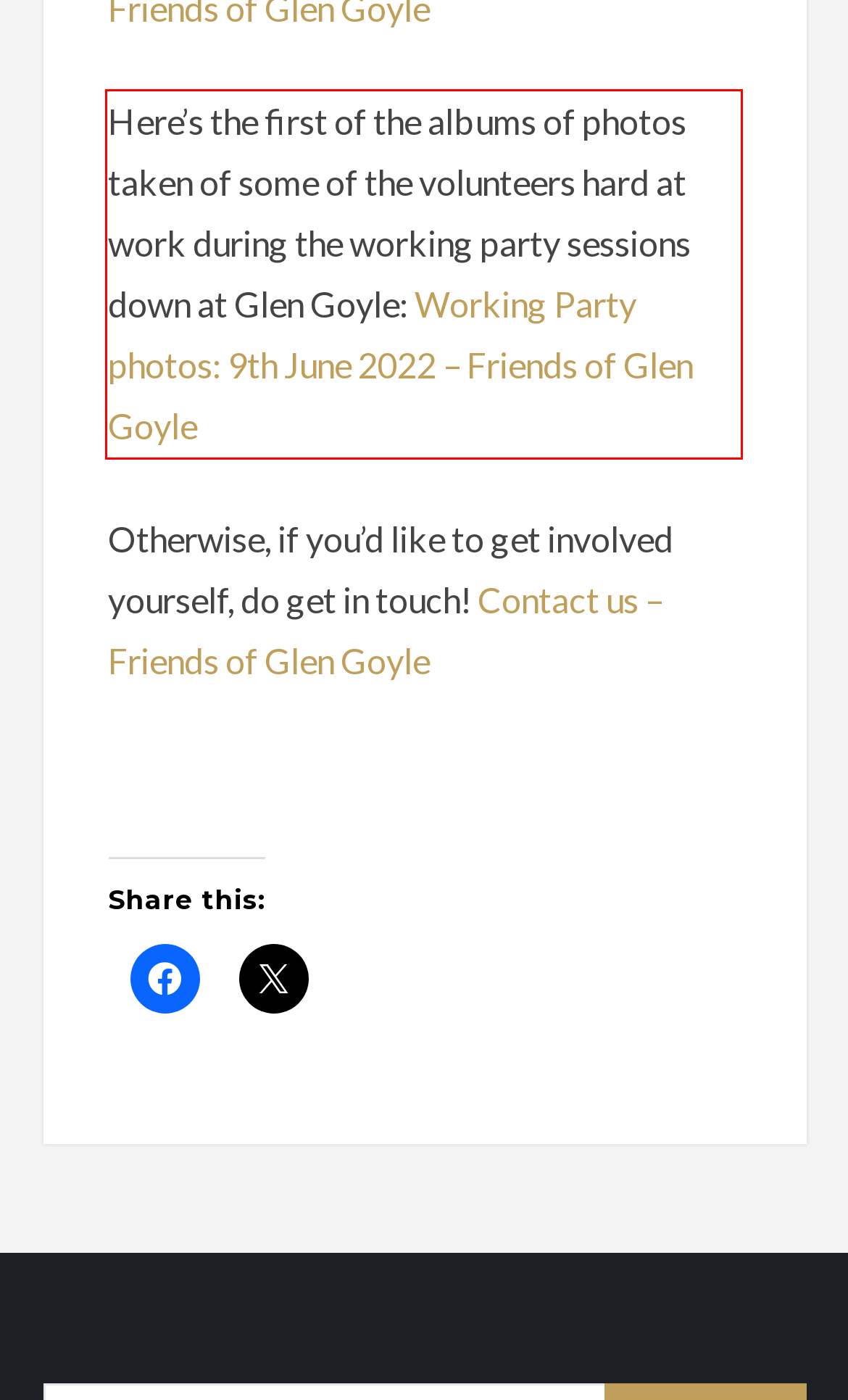Using the provided webpage screenshot, recognize the text content in the area marked by the red bounding box.

Here’s the first of the albums of photos taken of some of the volunteers hard at work during the working party sessions down at Glen Goyle: Working Party photos: 9th June 2022 – Friends of Glen Goyle